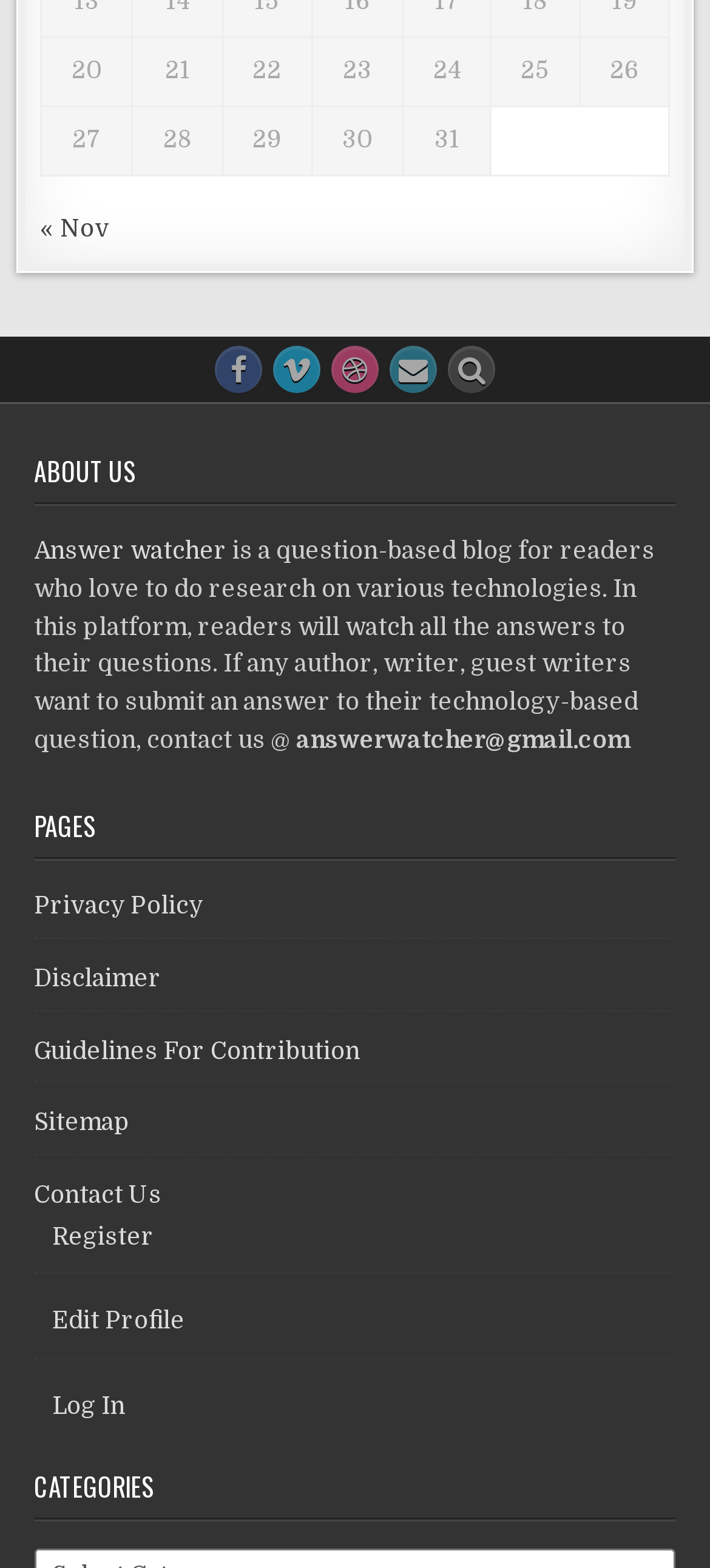Please find the bounding box coordinates (top-left x, top-left y, bottom-right x, bottom-right y) in the screenshot for the UI element described as follows: Solutions

None